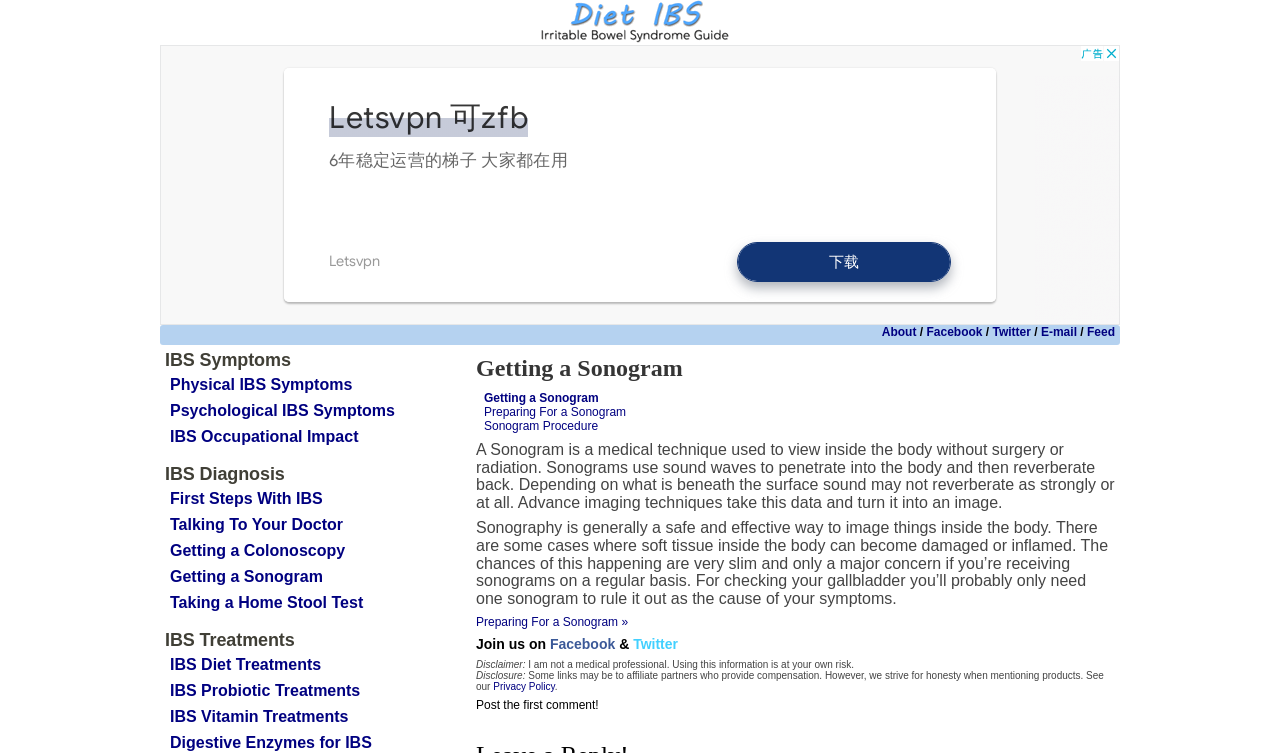Answer the following query concisely with a single word or phrase:
What are the risks associated with sonography?

Soft tissue damage